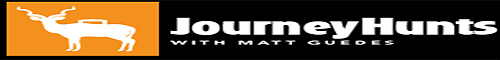What type of animal is represented in the logo?
Kindly give a detailed and elaborate answer to the question.

The caption describes the logo as featuring a stylized silhouette of an antelope or similar animal, which suggests that the animal depicted is an antelope or something closely related.